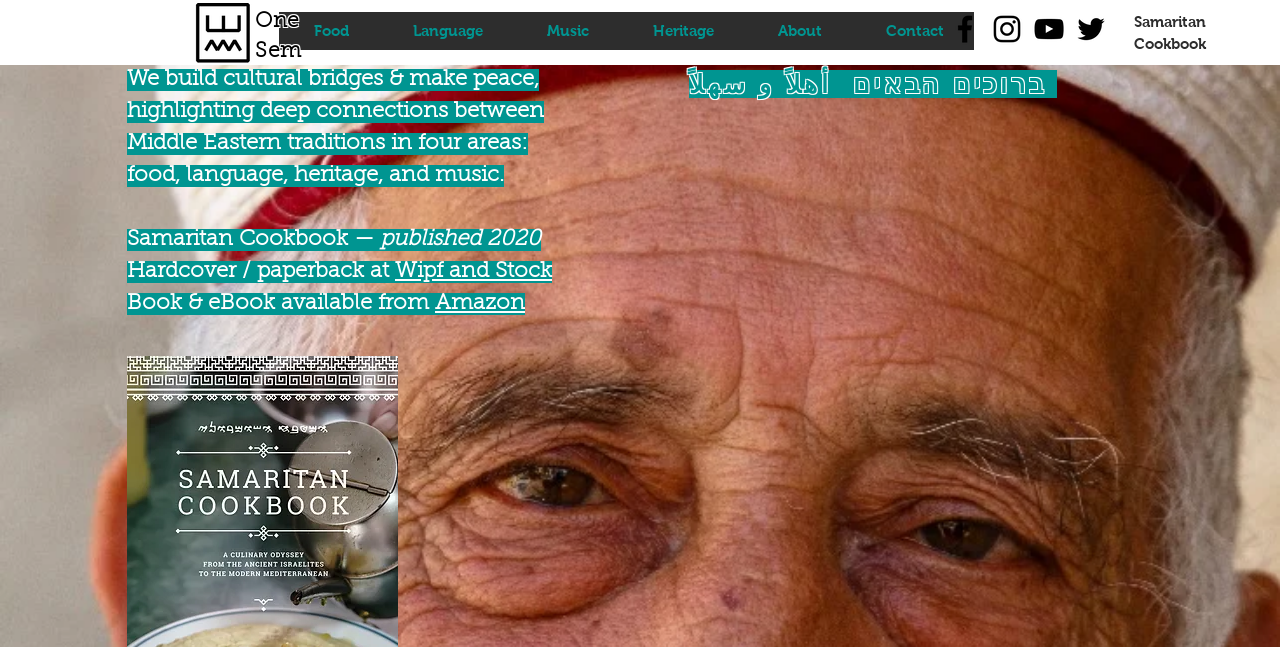Please find the bounding box coordinates of the element that needs to be clicked to perform the following instruction: "Buy from Wipf and Stock". The bounding box coordinates should be four float numbers between 0 and 1, represented as [left, top, right, bottom].

[0.309, 0.403, 0.431, 0.437]